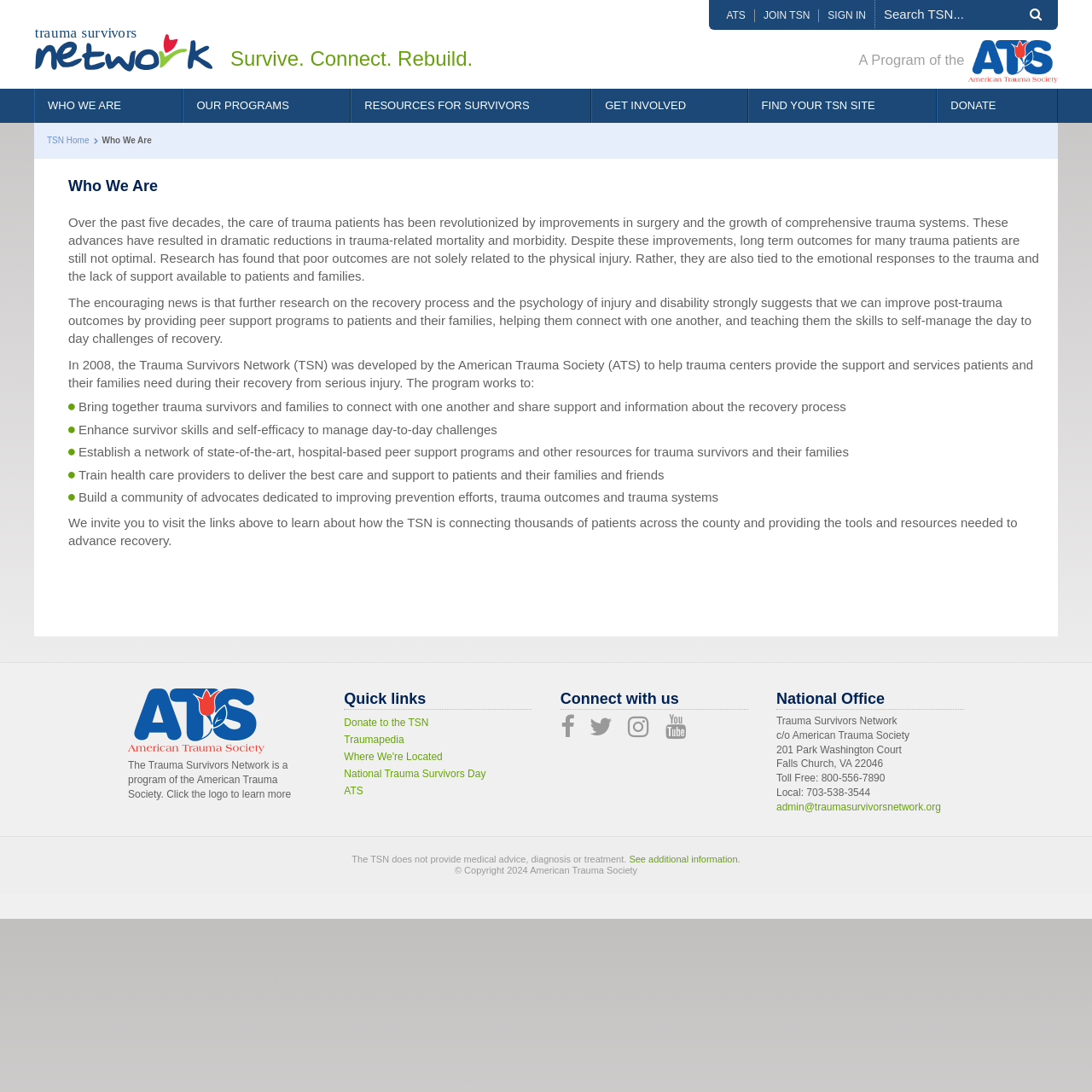Please examine the image and provide a detailed answer to the question: What is the name of the program?

The name of the program can be inferred from the heading 'Trauma Survivors Network - provided by ATS' and the StaticText 'The Trauma Survivors Network is a program of the American Trauma Society.'